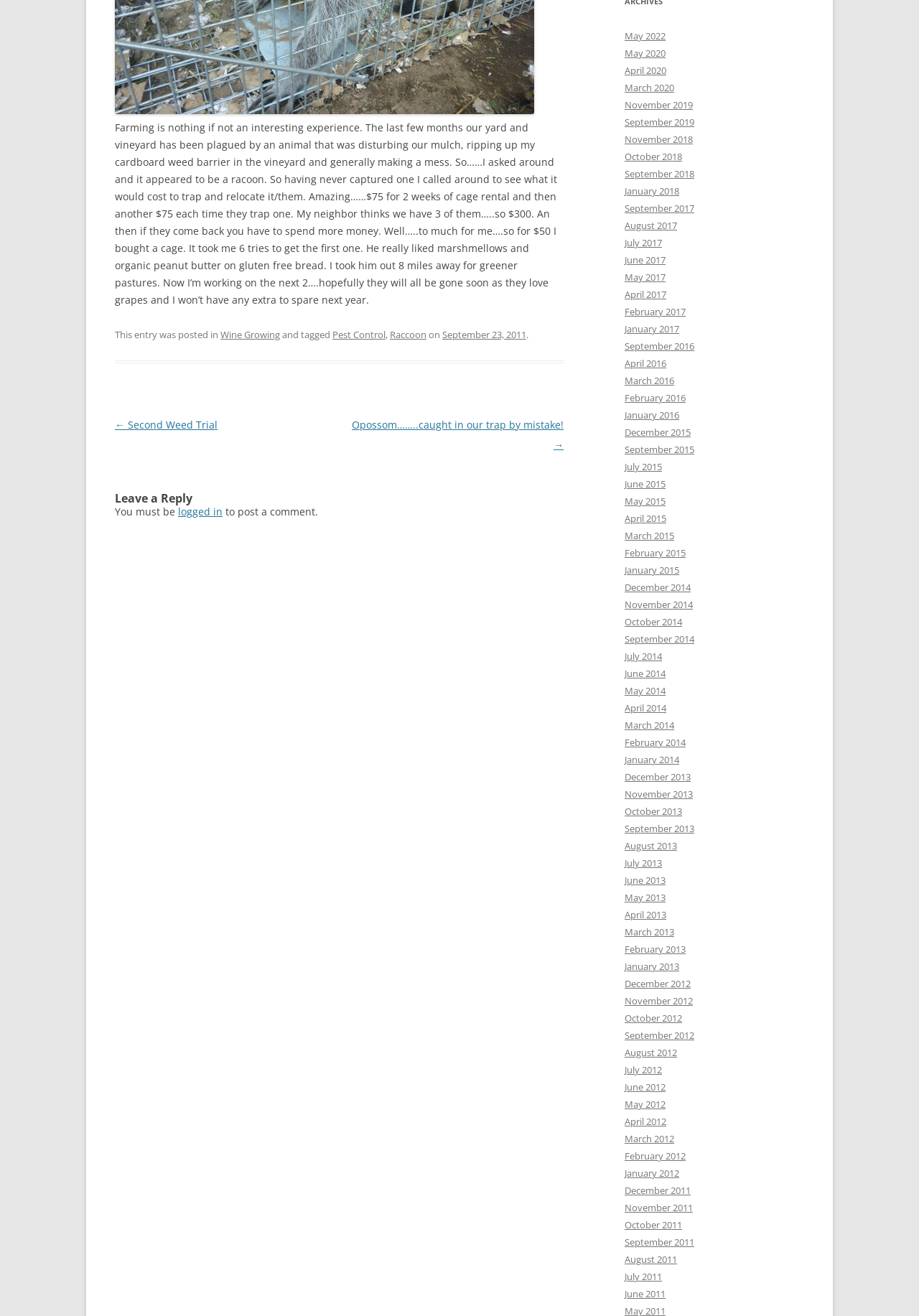Predict the bounding box of the UI element based on this description: "← Second Weed Trial".

[0.125, 0.317, 0.237, 0.328]